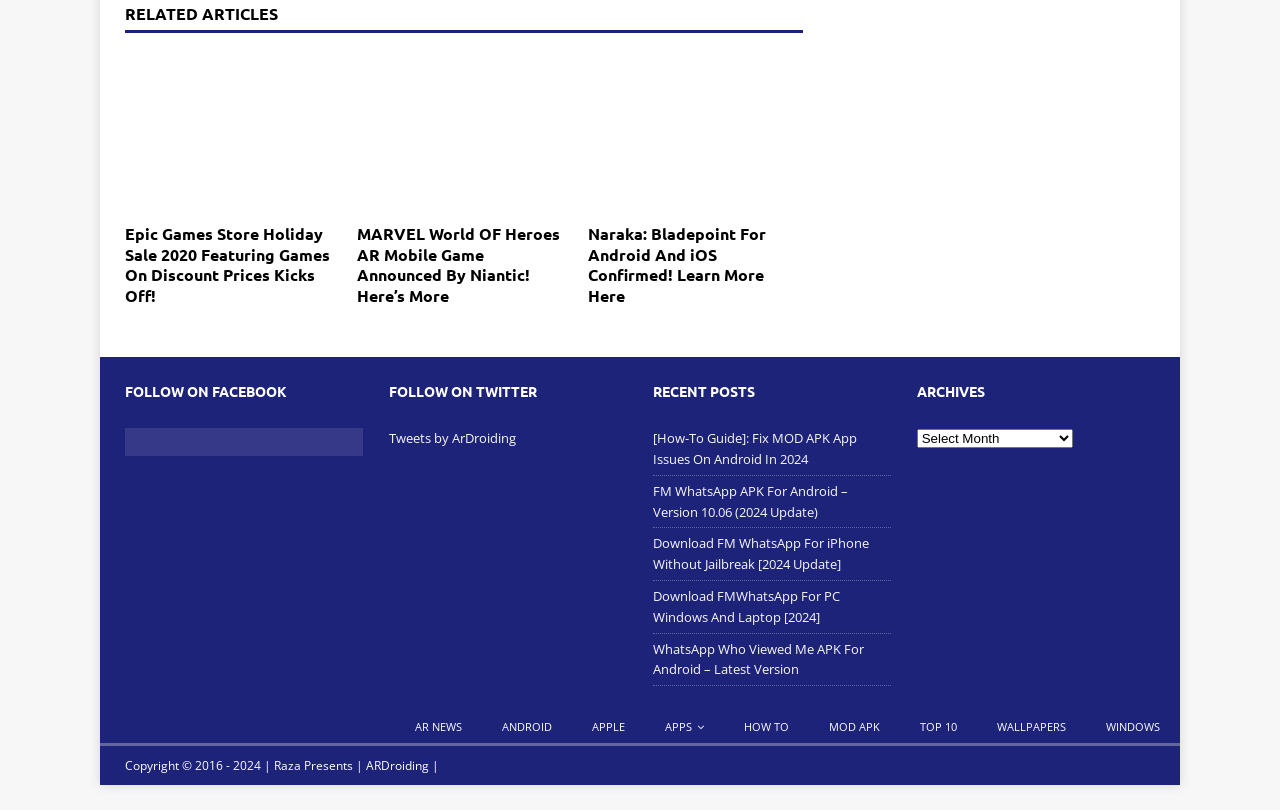What social media platforms can users follow the website on?
Answer the question with a single word or phrase, referring to the image.

Facebook and Twitter